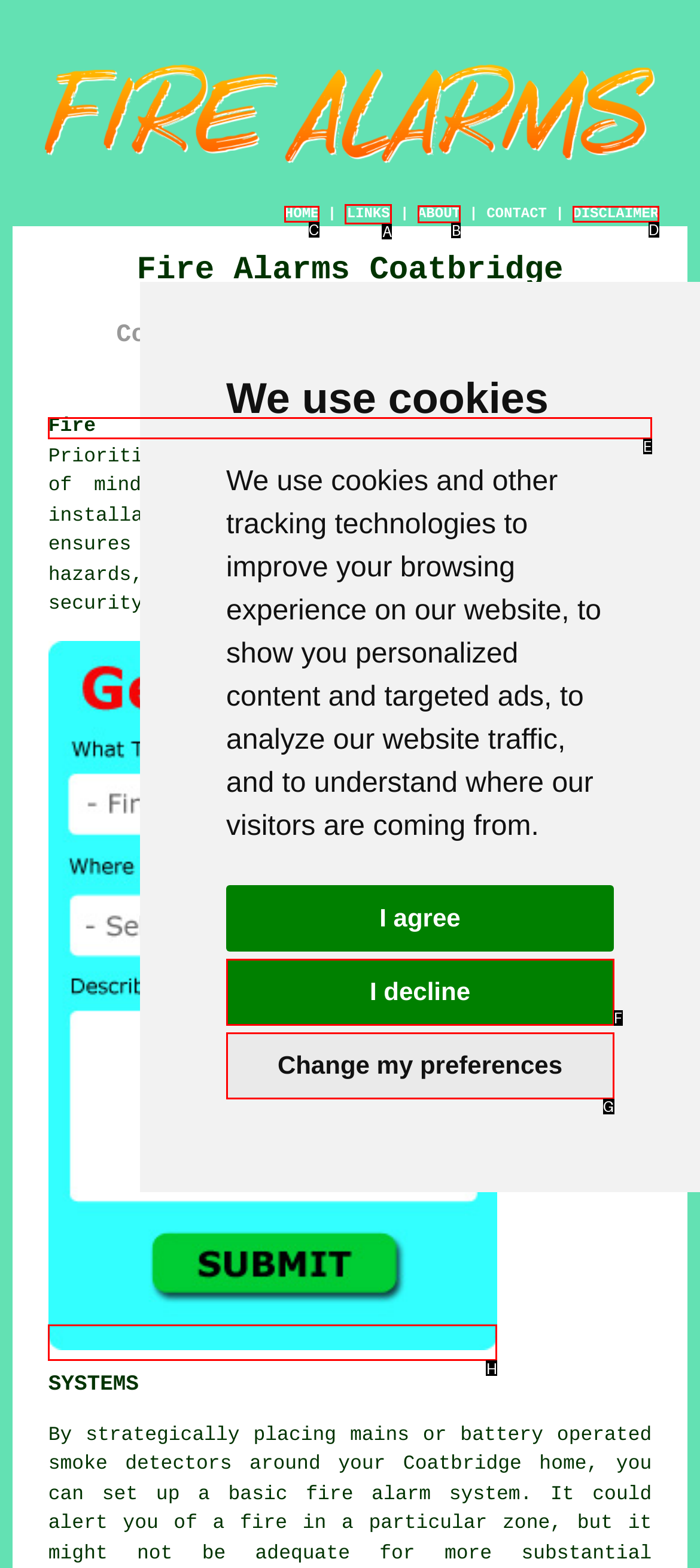Decide which letter you need to select to fulfill the task: Click the ABOUT link
Answer with the letter that matches the correct option directly.

B